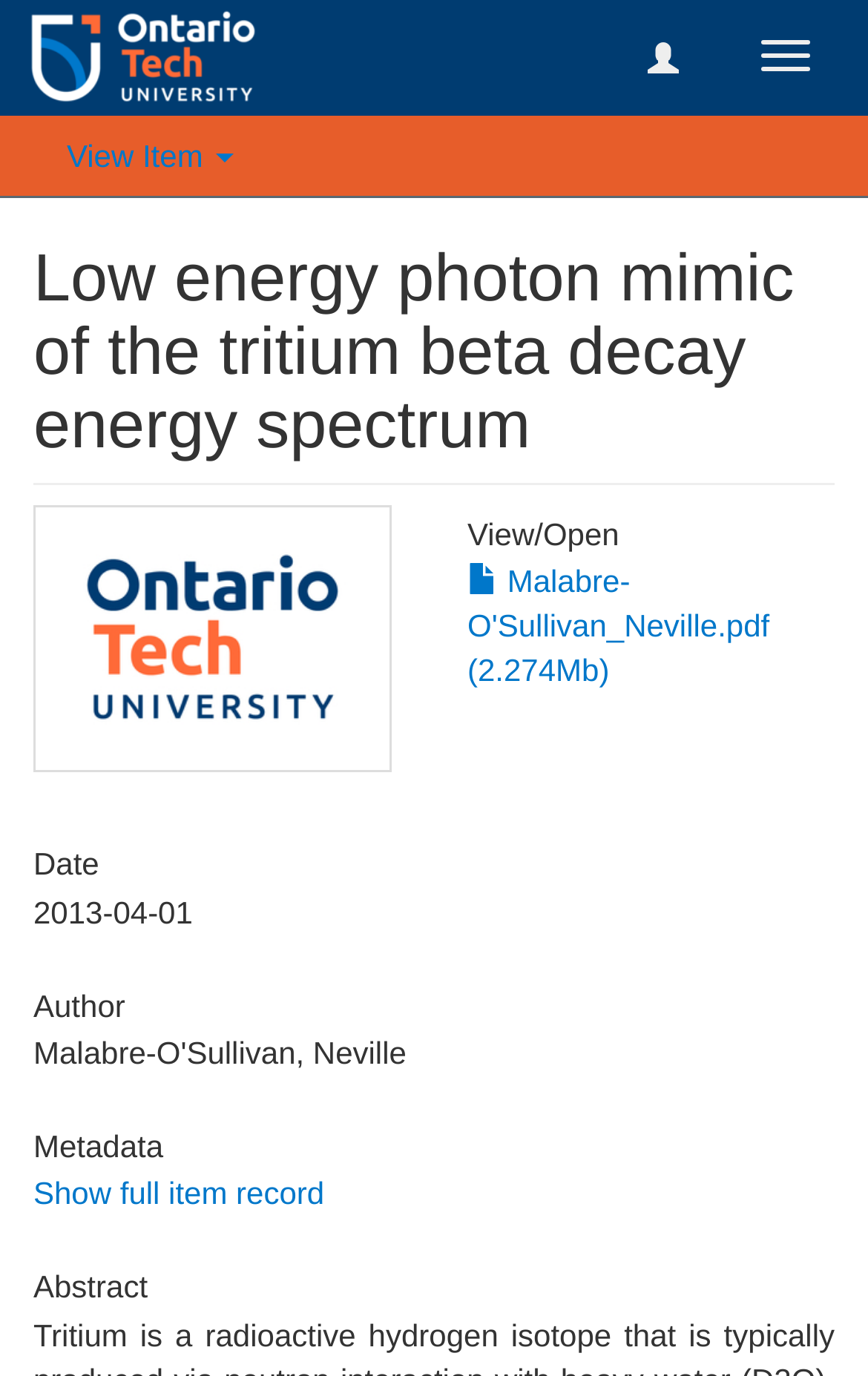Generate a detailed explanation of the webpage's features and information.

The webpage is about a research item titled "Low energy photon mimic of the tritium beta decay energy spectrum". At the top right corner, there are two buttons: "Toggle navigation" and another button with no text. Below these buttons, there is a "View Item" button located at the top left corner. 

The main content of the webpage is divided into two sections. On the left side, there is a heading with the same title as the webpage, followed by a thumbnail image. Below the image, there are several headings and text sections, including "Date" with the value "2013-04-01", "Author", "Metadata", and "Abstract". 

On the right side, there is a section with a heading "View/ Open" and a link to a PDF file named "Malabre-O'Sullivan_Neville.pdf" with a size of 2.274Mb. There is also a link to "Show full item record" at the bottom left corner.